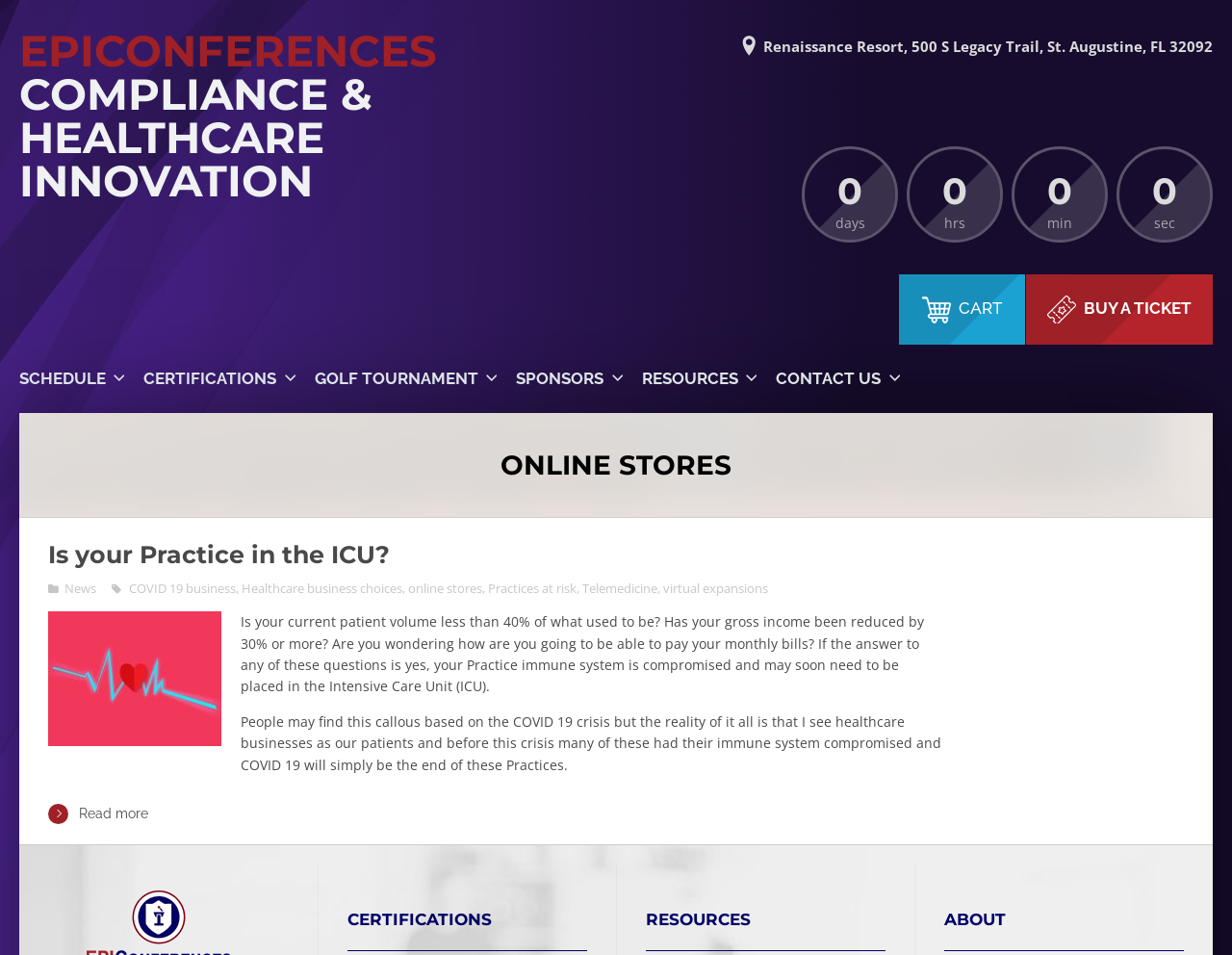Pinpoint the bounding box coordinates of the element you need to click to execute the following instruction: "Buy a ticket". The bounding box should be represented by four float numbers between 0 and 1, in the format [left, top, right, bottom].

[0.833, 0.287, 0.984, 0.361]